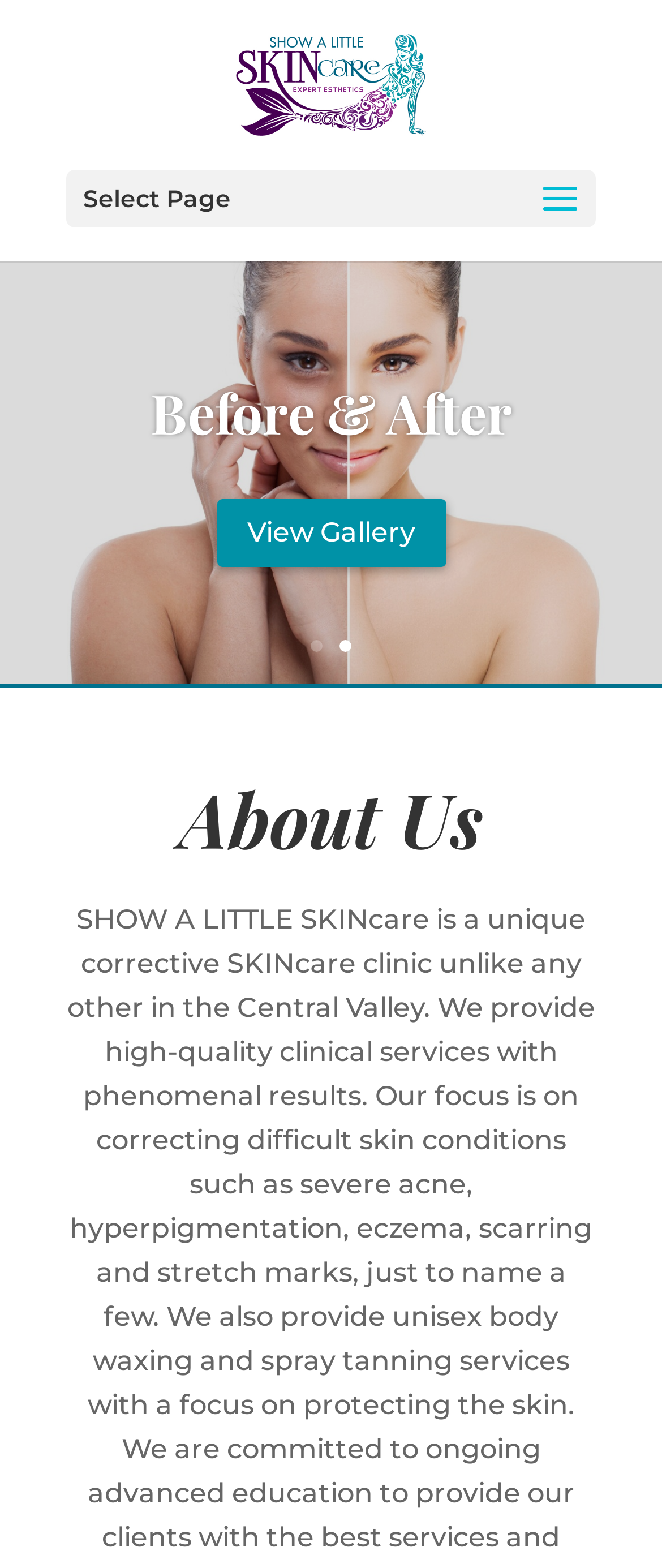Provide a brief response to the question below using a single word or phrase: 
What is the theme of the webpage?

Skincare